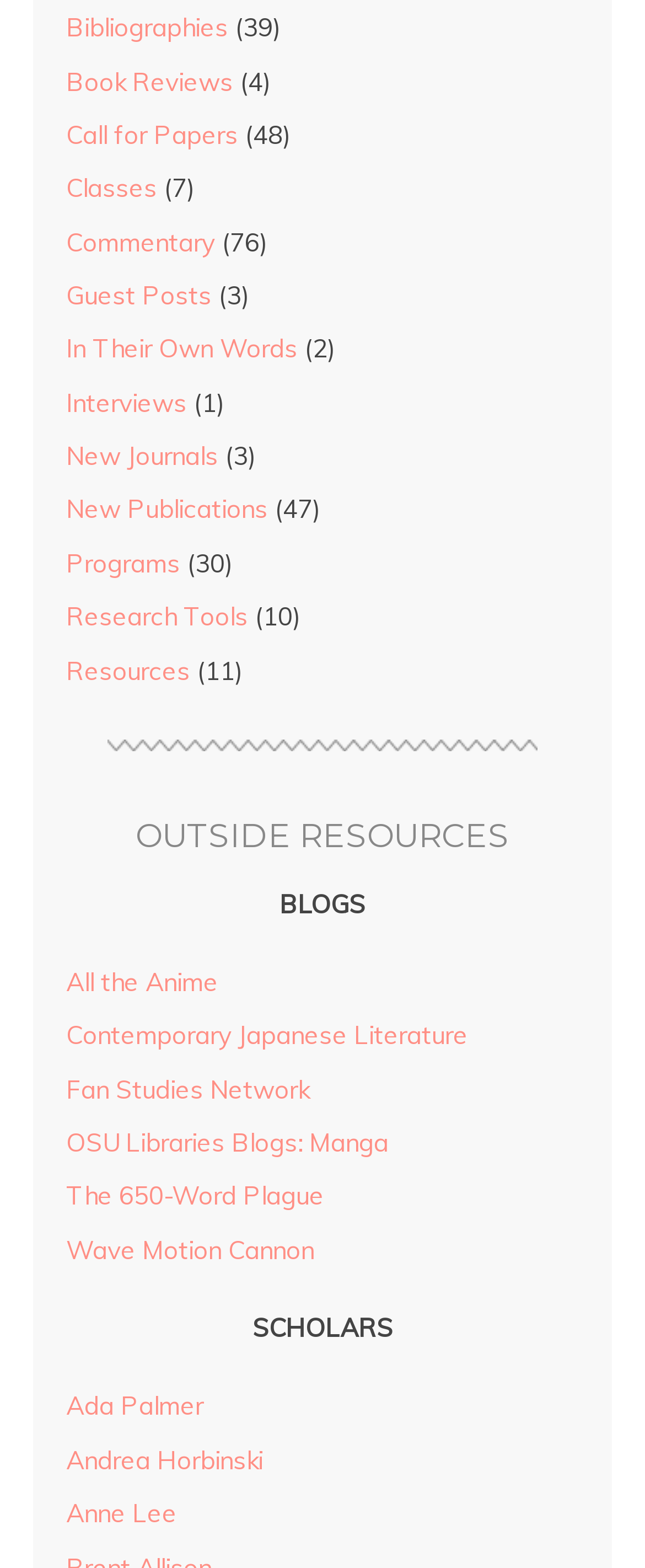Identify the coordinates of the bounding box for the element that must be clicked to accomplish the instruction: "Go to Call for Papers".

[0.103, 0.076, 0.369, 0.096]